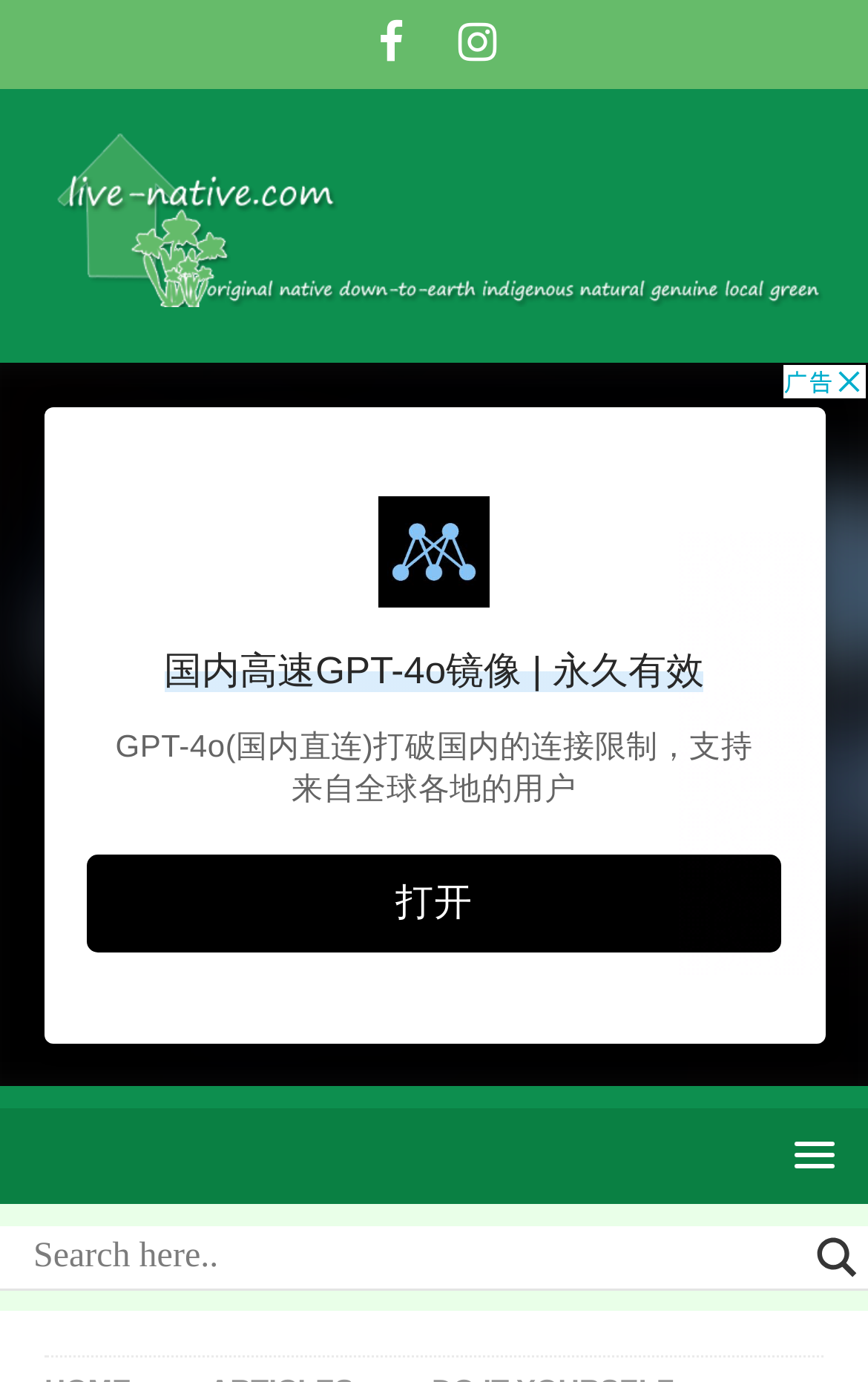Given the element description aria-label="Search magnifier button", identify the bounding box coordinates for the UI element on the webpage screenshot. The format should be (top-left x, top-left y, bottom-right x, bottom-right y), with values between 0 and 1.

[0.928, 0.887, 1.0, 0.932]